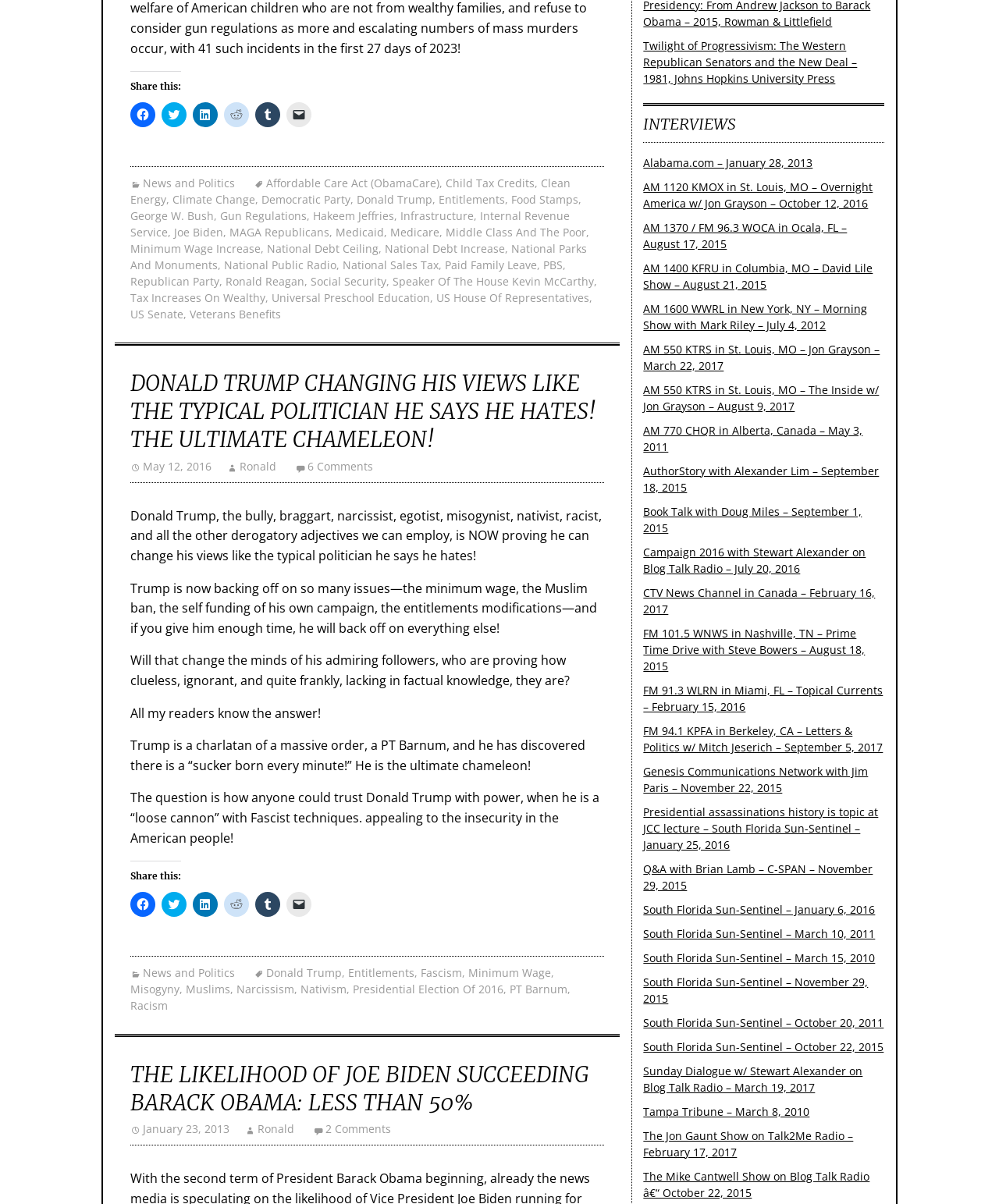Identify the bounding box coordinates necessary to click and complete the given instruction: "Click to share on Facebook".

[0.13, 0.085, 0.155, 0.105]